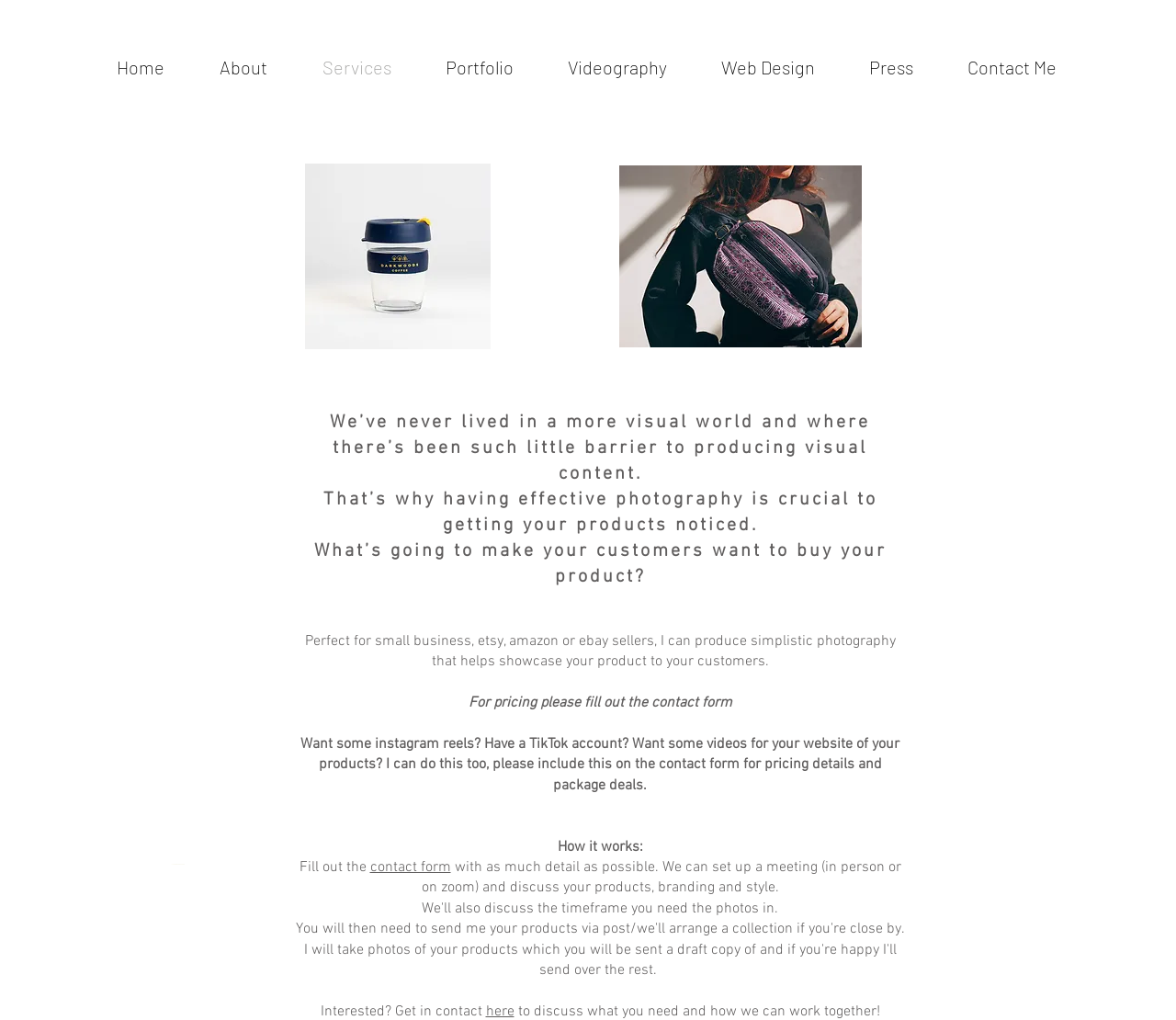Locate the coordinates of the bounding box for the clickable region that fulfills this instruction: "Click on the 'Home' link".

[0.076, 0.023, 0.163, 0.109]